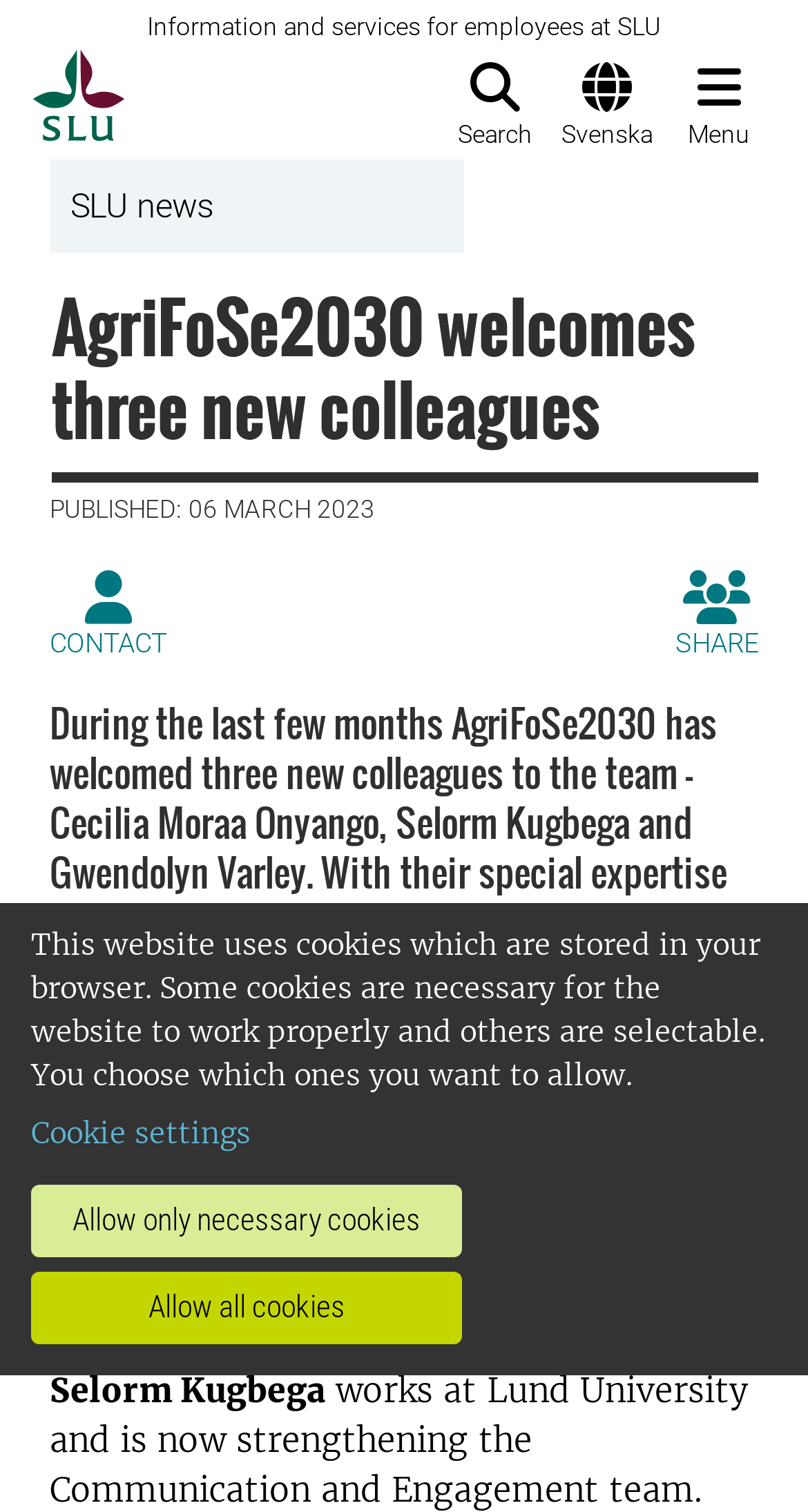Identify the bounding box coordinates of the part that should be clicked to carry out this instruction: "Search for something".

[0.544, 0.033, 0.682, 0.096]